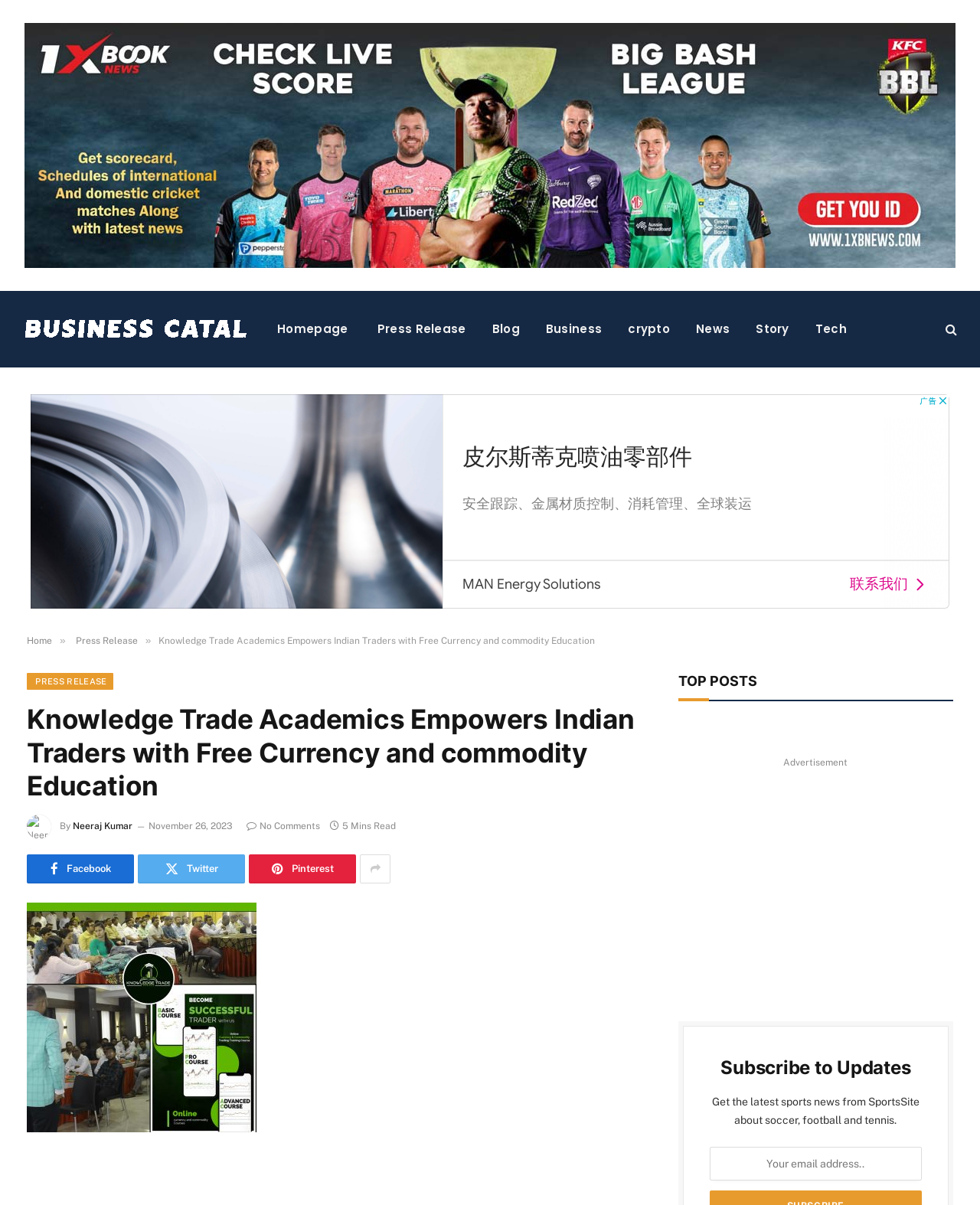Who is the author of the press release?
Provide a one-word or short-phrase answer based on the image.

Neeraj Kumar